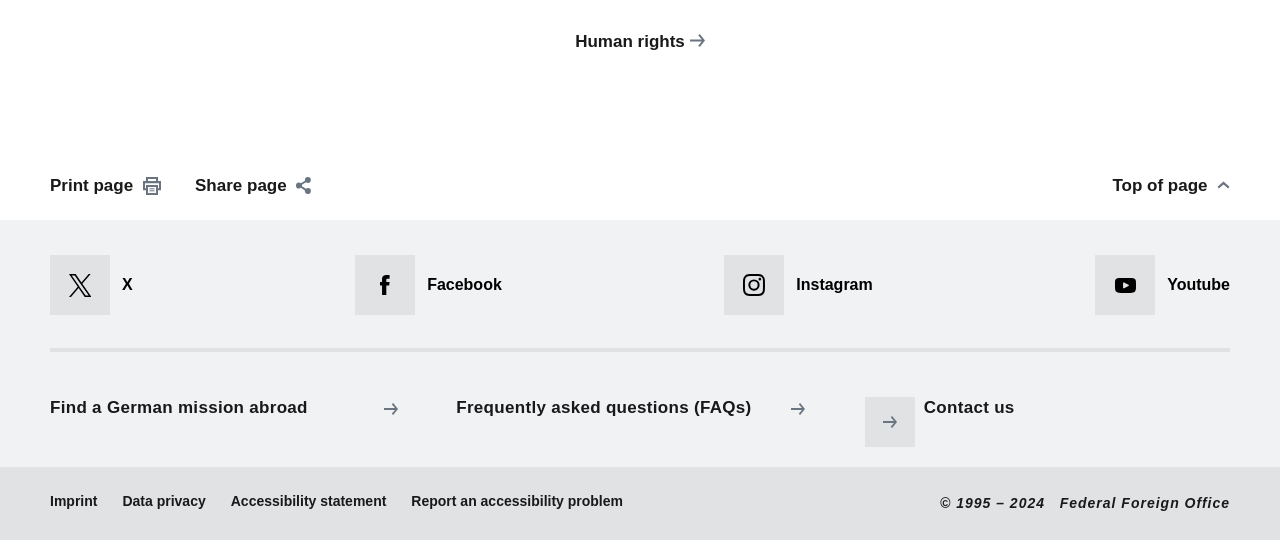Please specify the bounding box coordinates of the clickable section necessary to execute the following command: "Find a German mission abroad".

[0.032, 0.717, 0.325, 0.796]